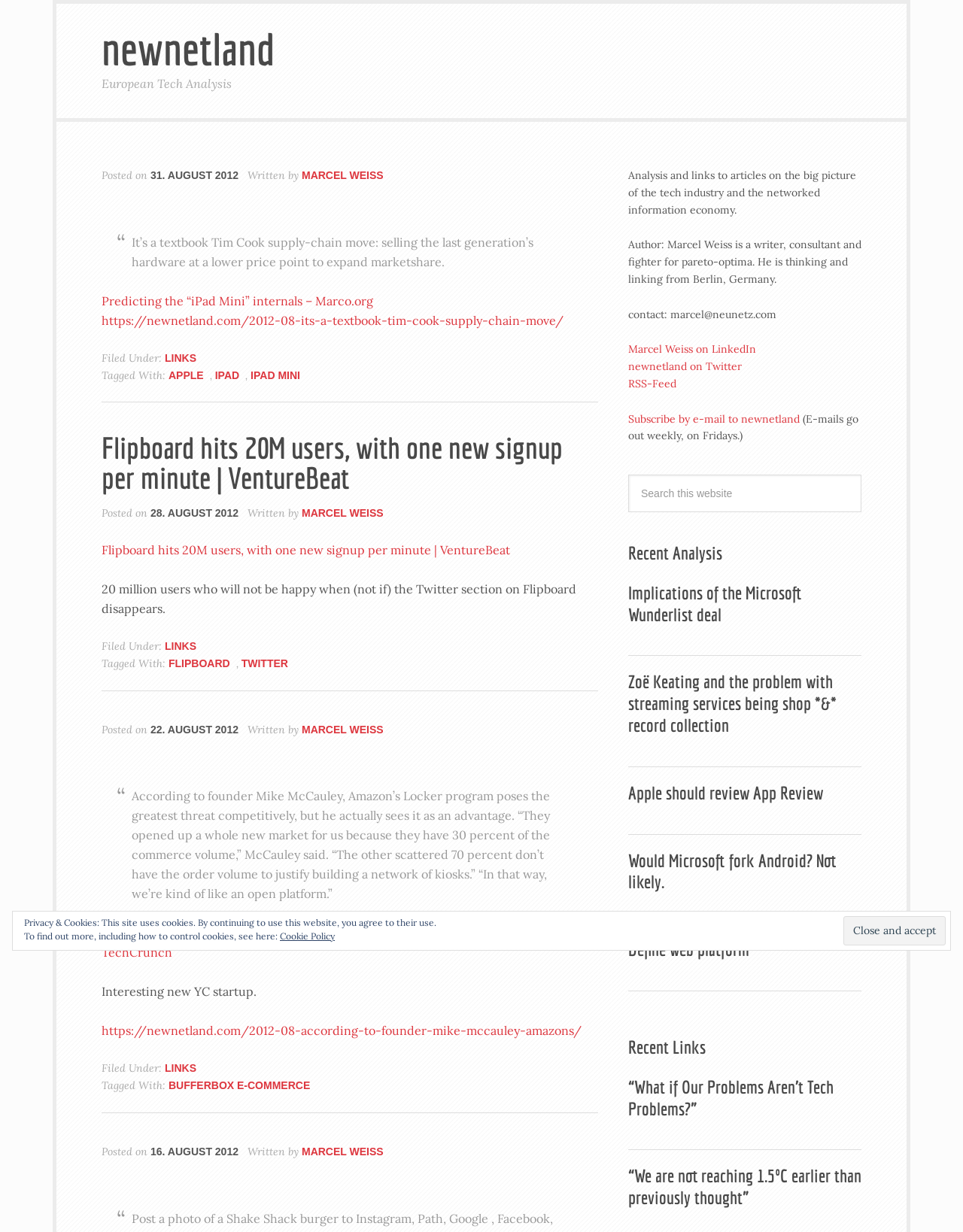Identify the bounding box coordinates of the clickable region to carry out the given instruction: "Subscribe by e-mail to newnetland".

[0.652, 0.334, 0.83, 0.345]